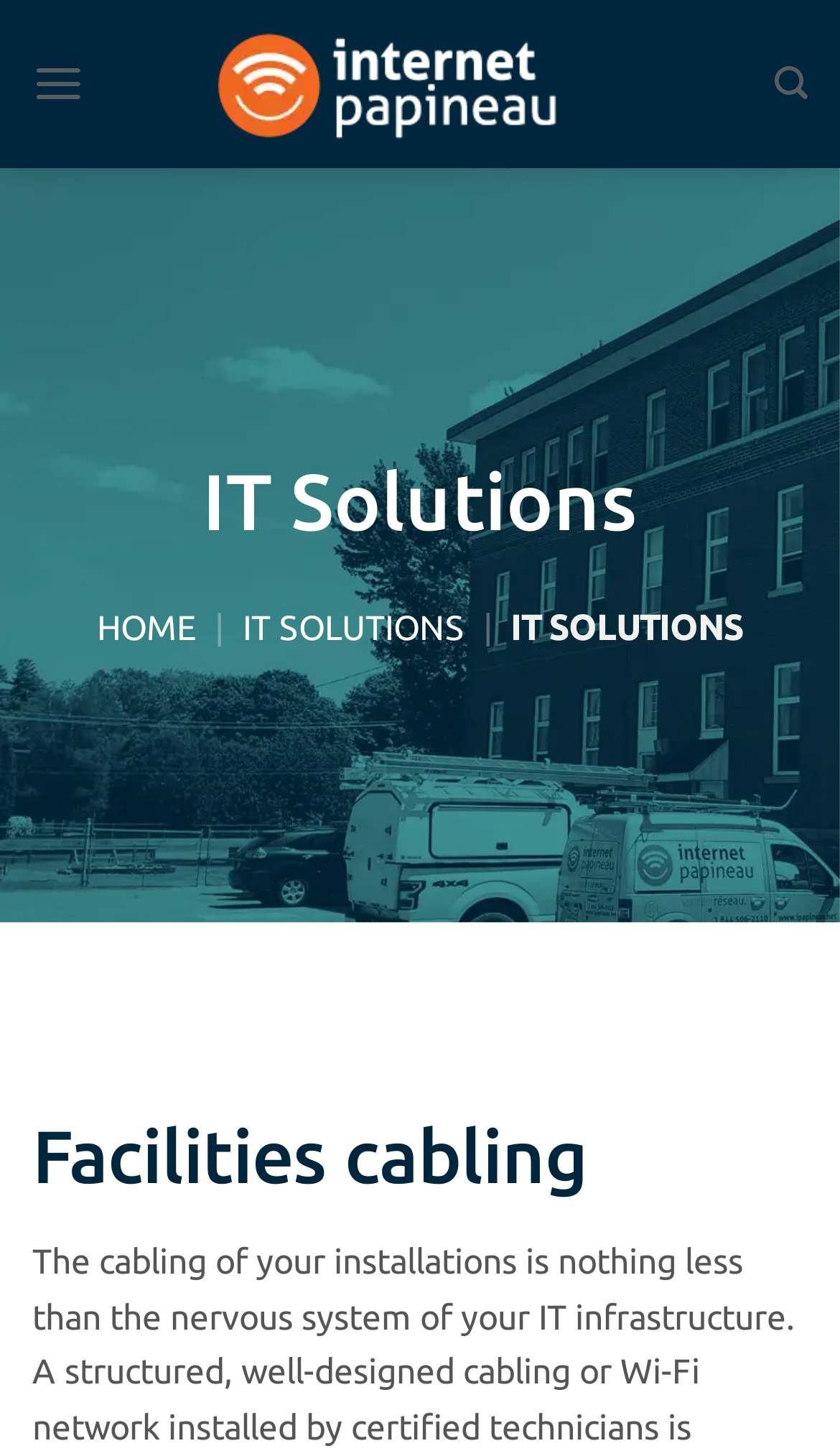Is the menu expanded?
Refer to the image and offer an in-depth and detailed answer to the question.

I found the menu expansion status by looking at the 'Menu' link element, which has an attribute 'expanded' set to 'False'. This indicates that the menu is not expanded.